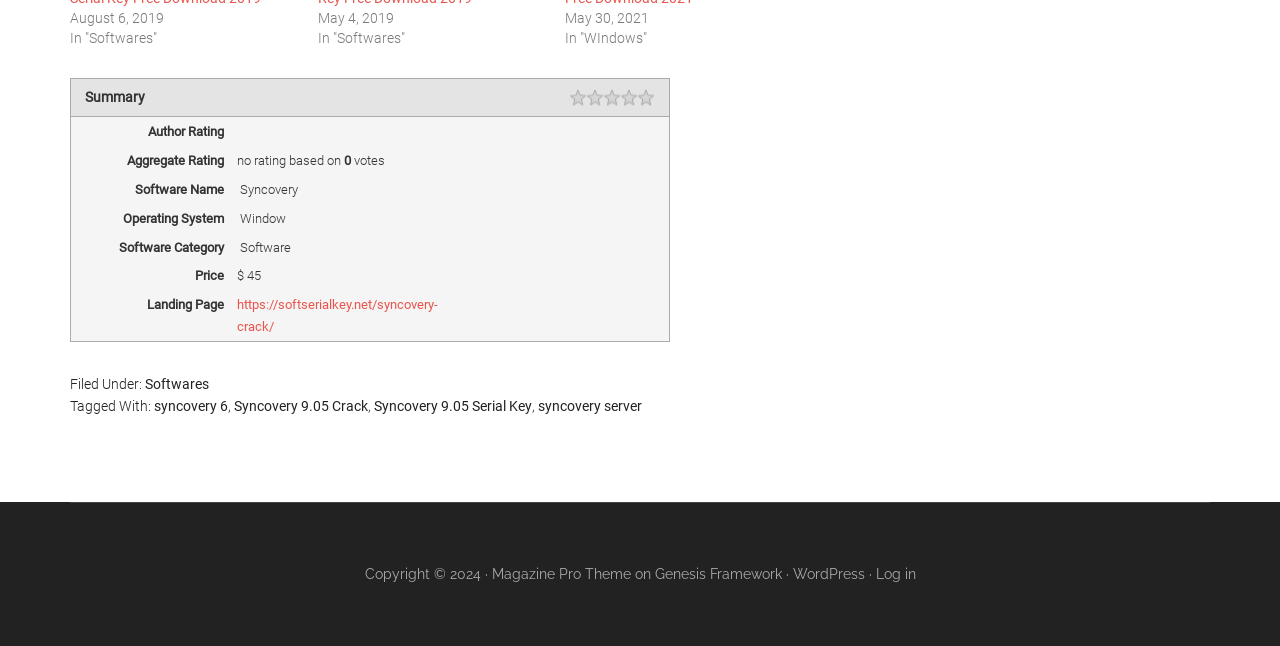How many stars does the author rate?
Provide a comprehensive and detailed answer to the question.

I found the author rating by looking at the image elements with the label '1star' and counted the number of occurrences, which is 5. However, since the rating is based on 1 star, I assume the author rates 1 star.